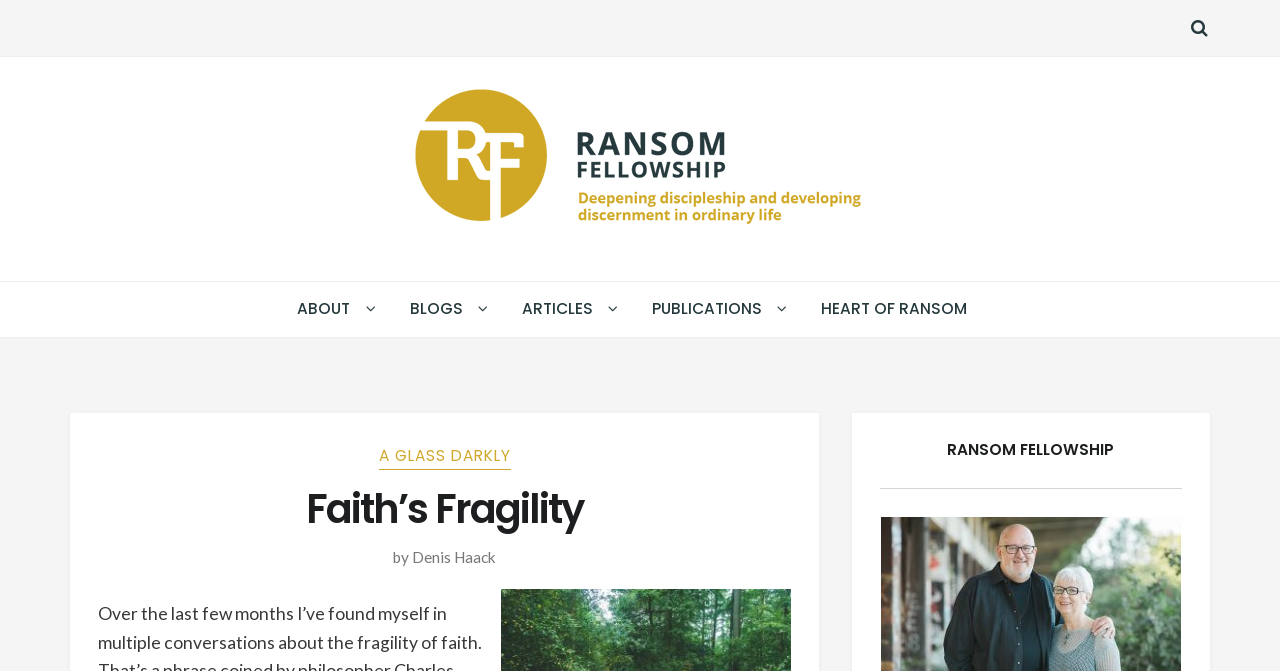For the following element description, predict the bounding box coordinates in the format (top-left x, top-left y, bottom-right x, bottom-right y). All values should be floating point numbers between 0 and 1. Description: Denis Haack

[0.322, 0.817, 0.388, 0.844]